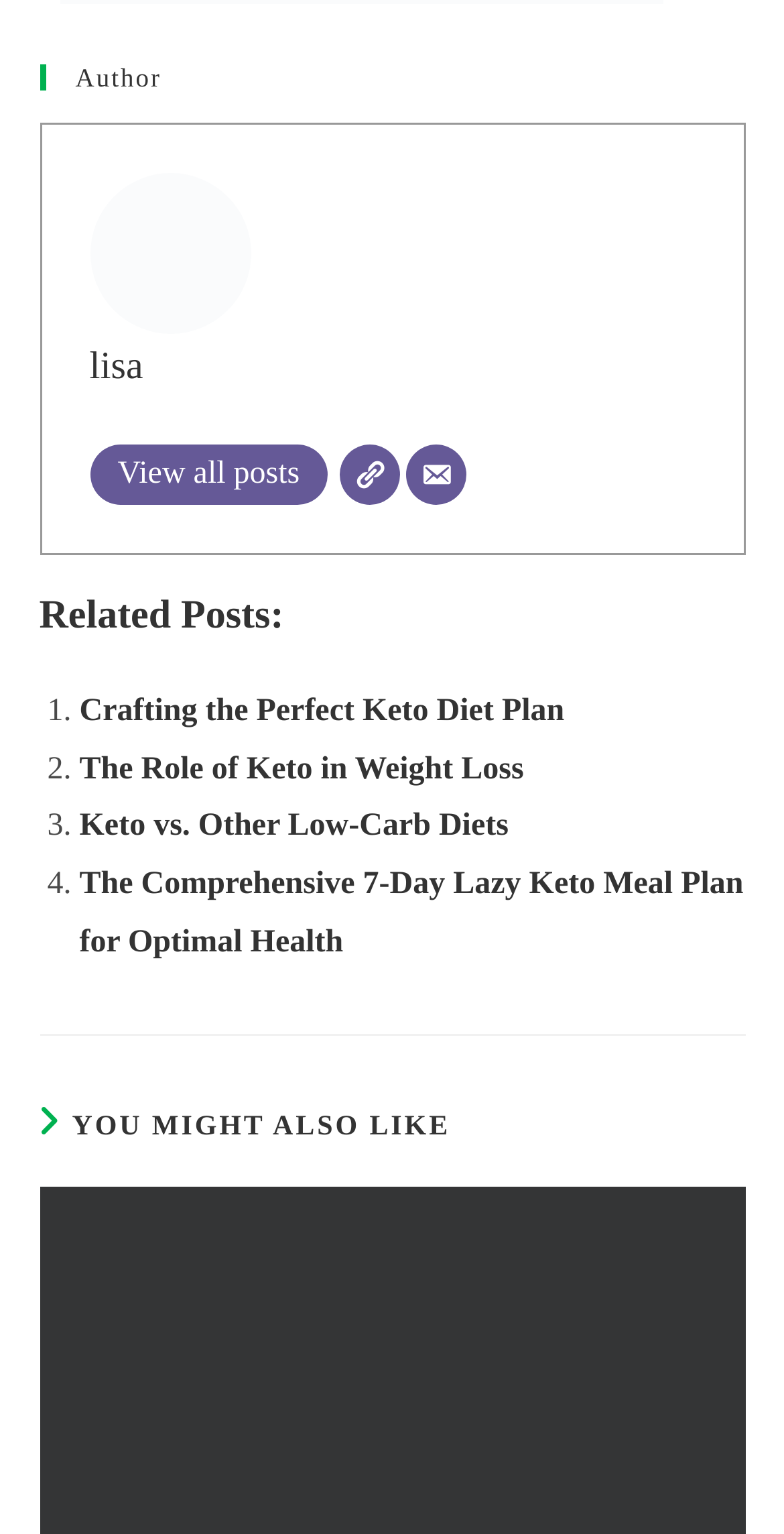Identify the bounding box coordinates of the clickable section necessary to follow the following instruction: "Contact via email". The coordinates should be presented as four float numbers from 0 to 1, i.e., [left, top, right, bottom].

[0.518, 0.29, 0.595, 0.329]